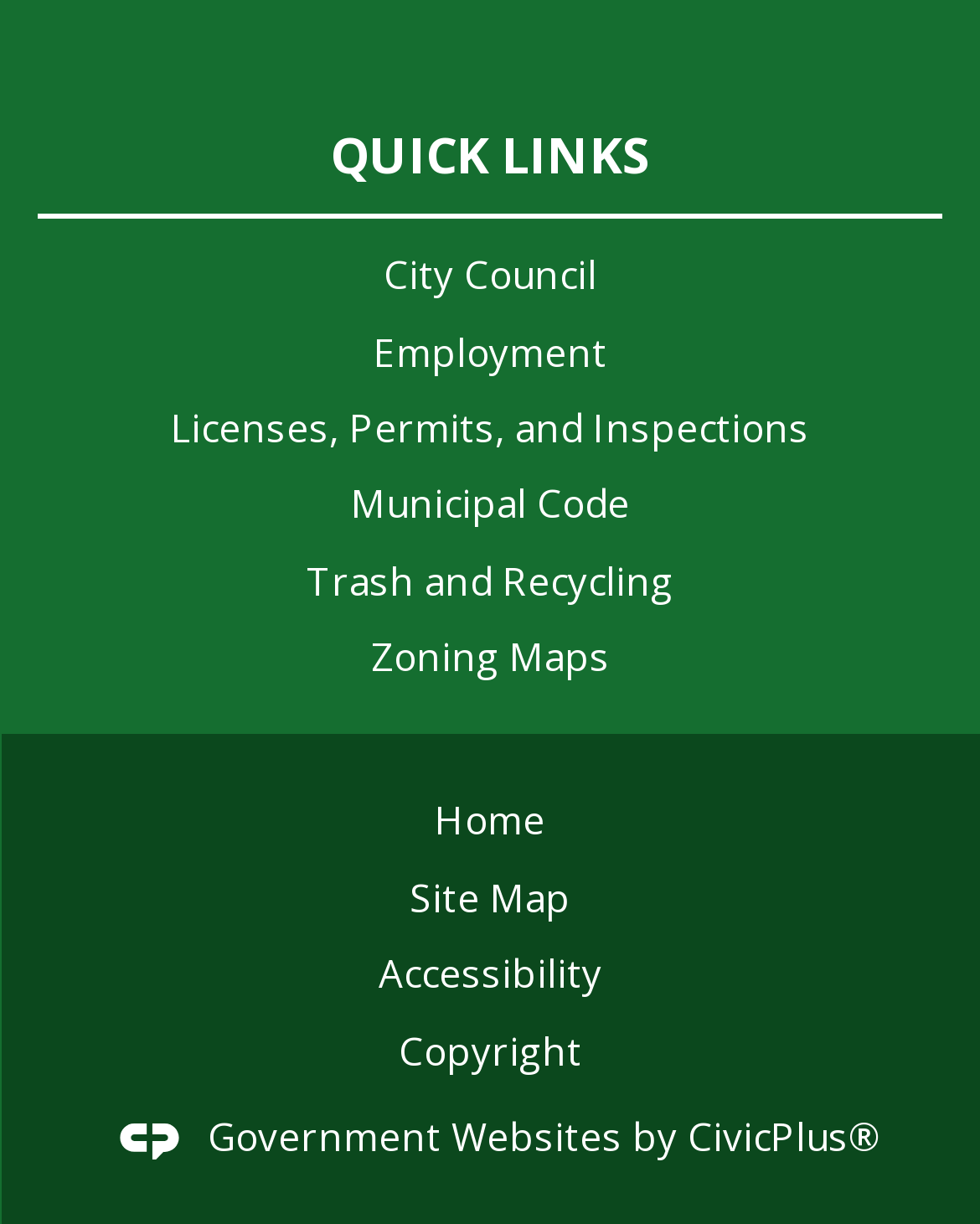Please find the bounding box coordinates of the clickable region needed to complete the following instruction: "go to Licenses, Permits, and Inspections". The bounding box coordinates must consist of four float numbers between 0 and 1, i.e., [left, top, right, bottom].

[0.174, 0.259, 0.826, 0.3]